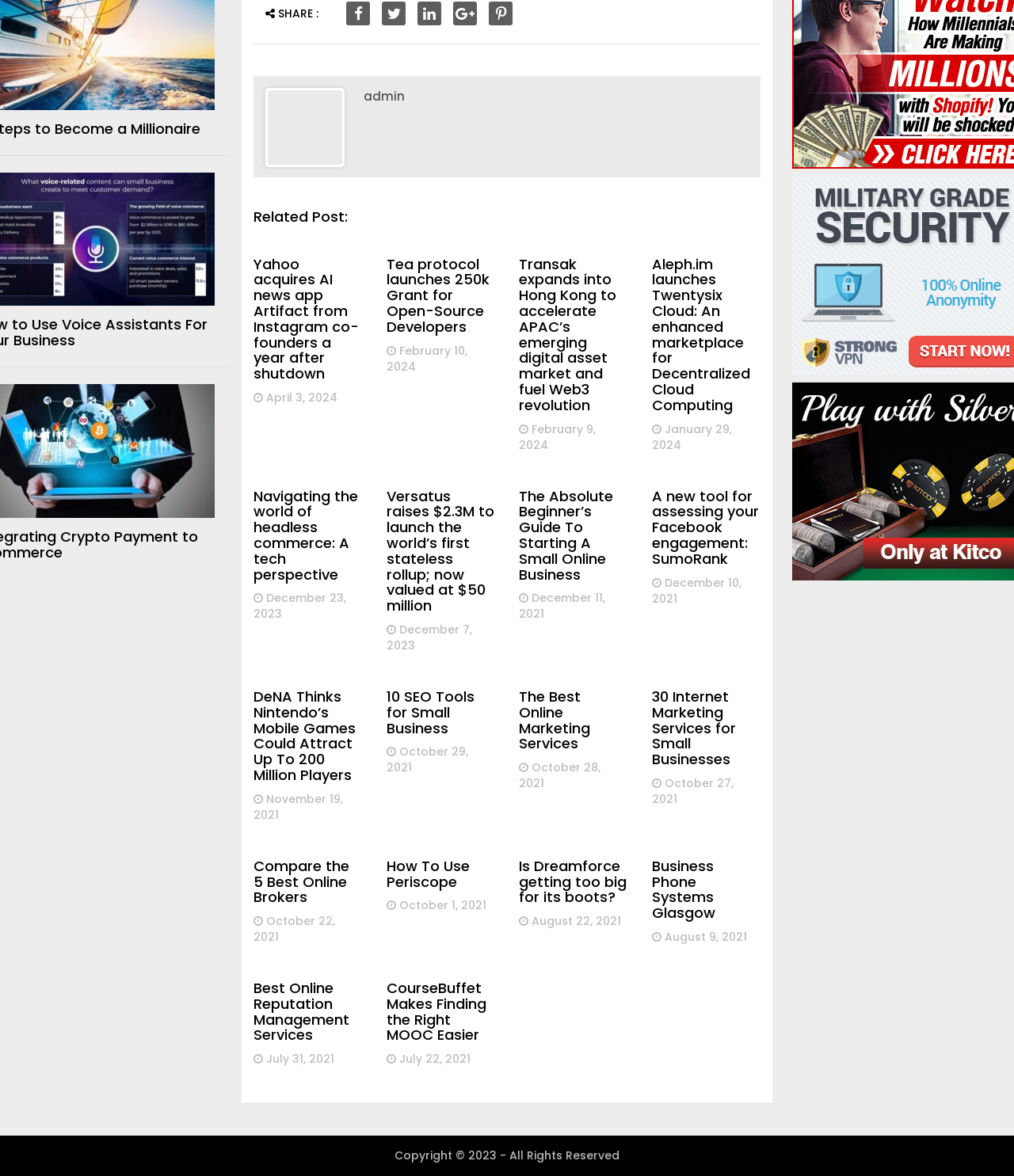Please provide a one-word or short phrase answer to the question:
What type of articles are featured on this webpage?

News and tech articles